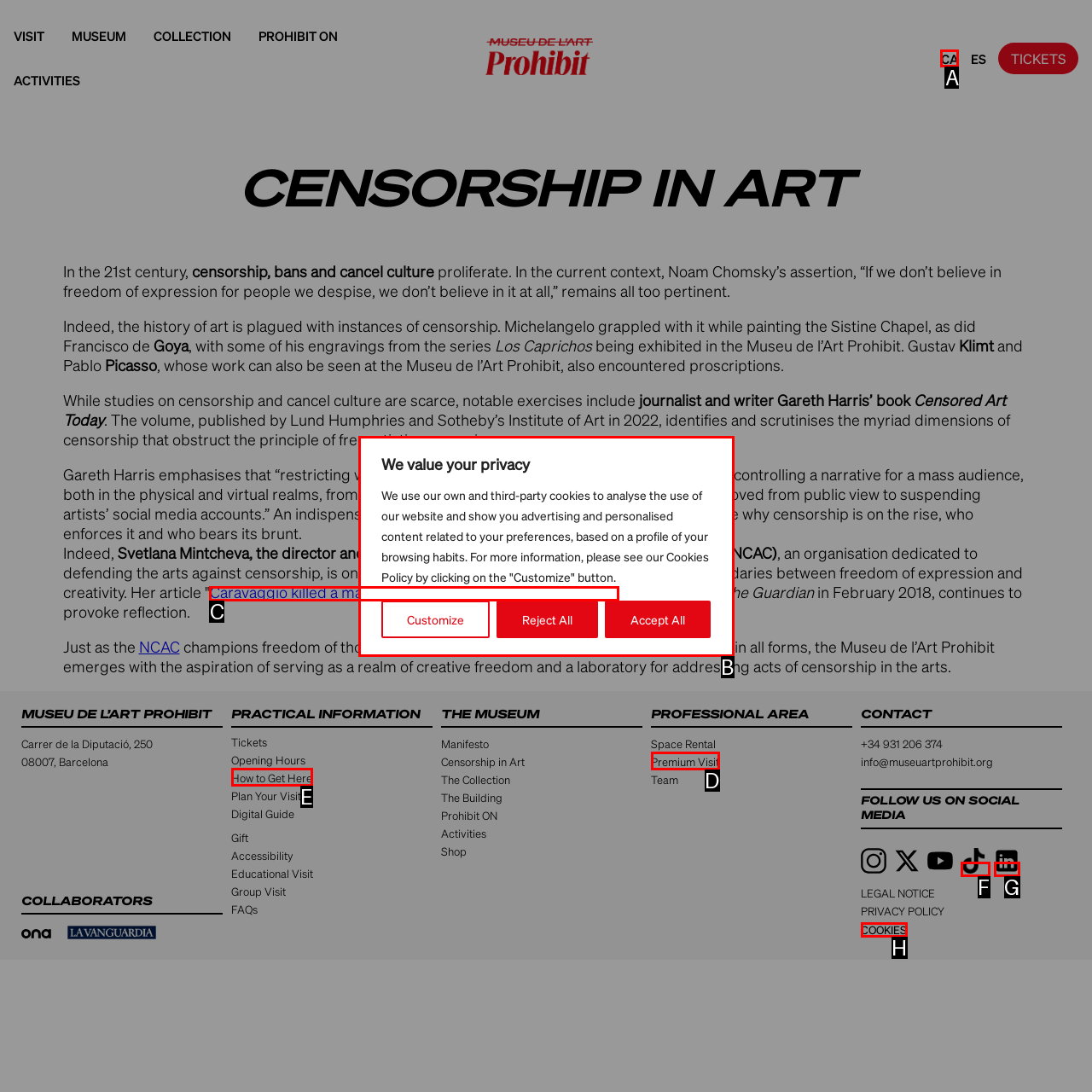Select the letter that aligns with the description: How to Get Here. Answer with the letter of the selected option directly.

E